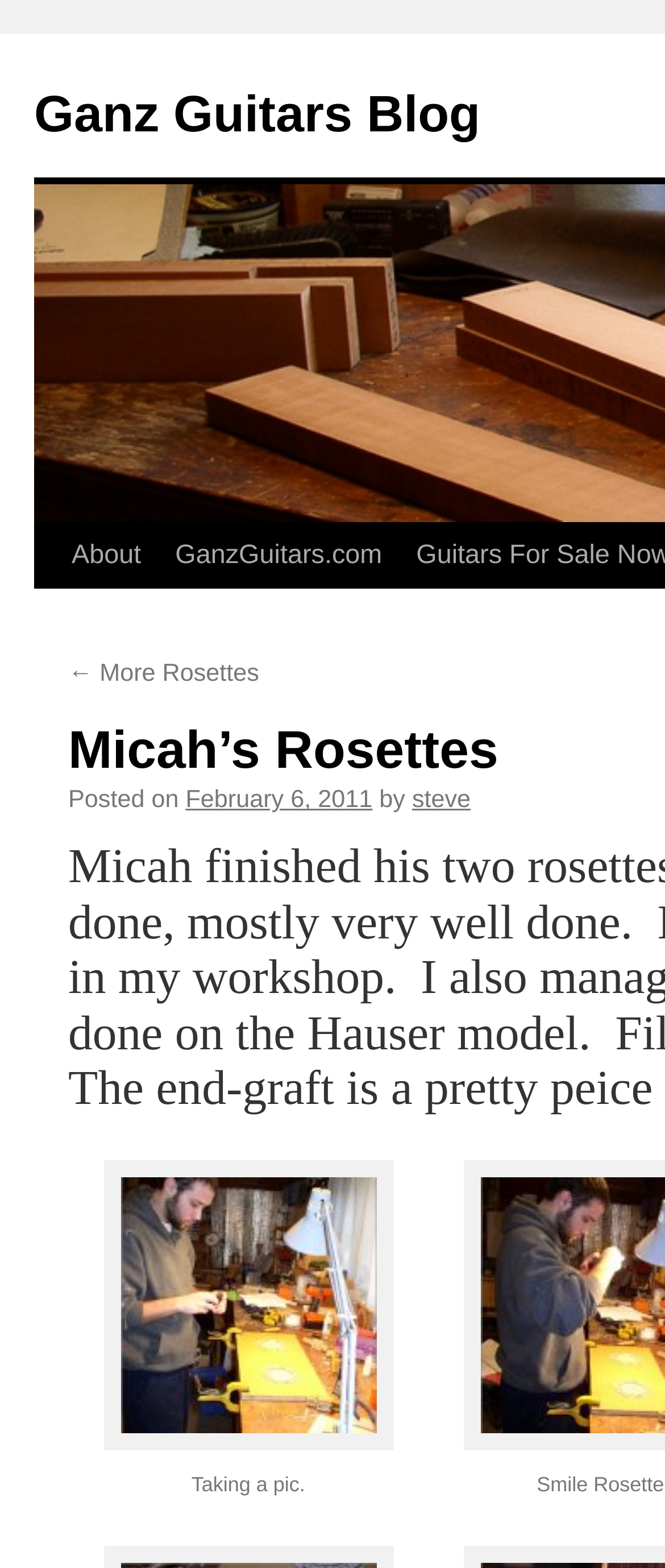Please find the bounding box coordinates (top-left x, top-left y, bottom-right x, bottom-right y) in the screenshot for the UI element described as follows: steve

[0.62, 0.543, 0.708, 0.561]